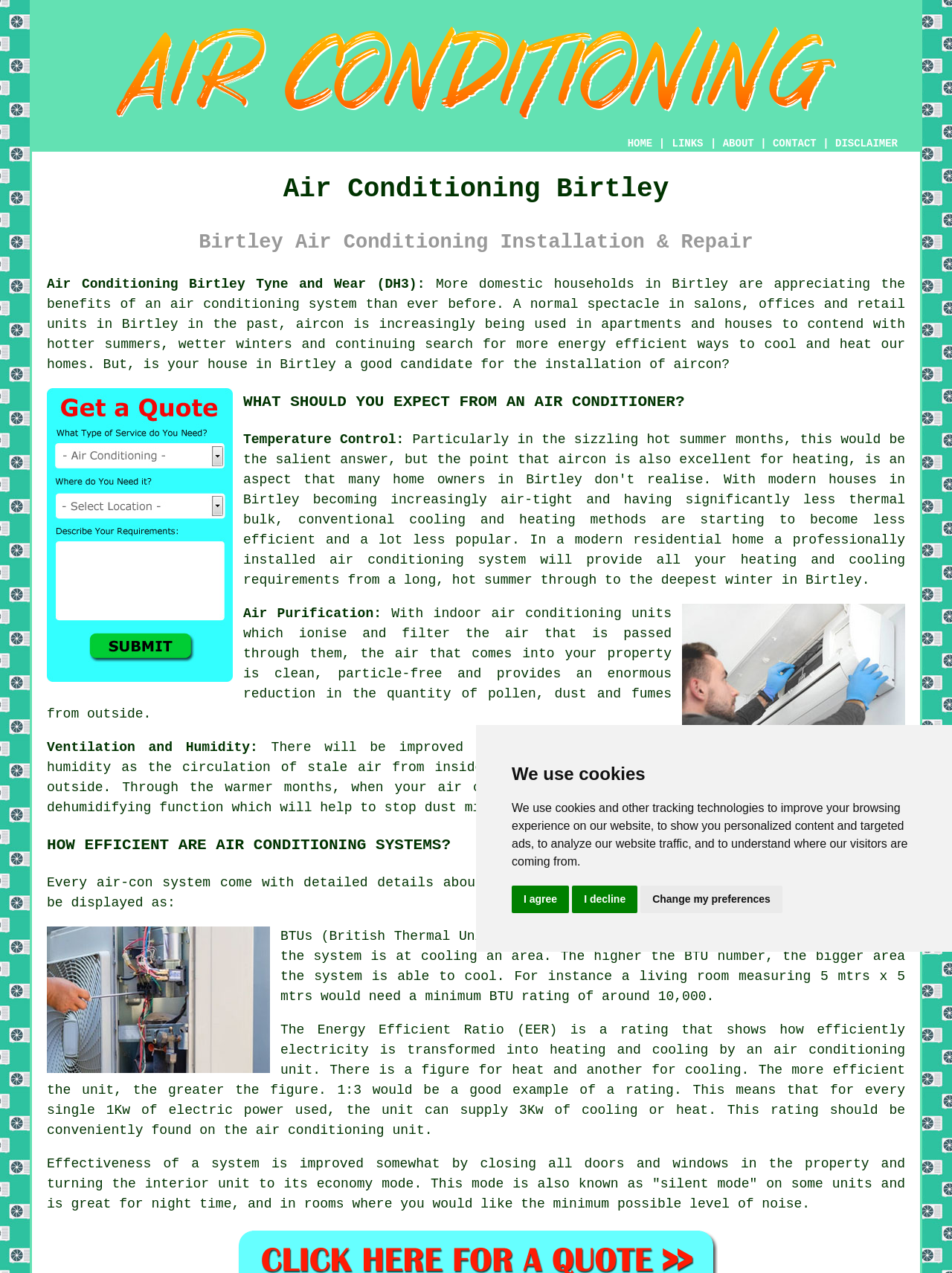Determine the bounding box coordinates of the region I should click to achieve the following instruction: "Click the 'LINKS' button". Ensure the bounding box coordinates are four float numbers between 0 and 1, i.e., [left, top, right, bottom].

[0.705, 0.107, 0.739, 0.118]